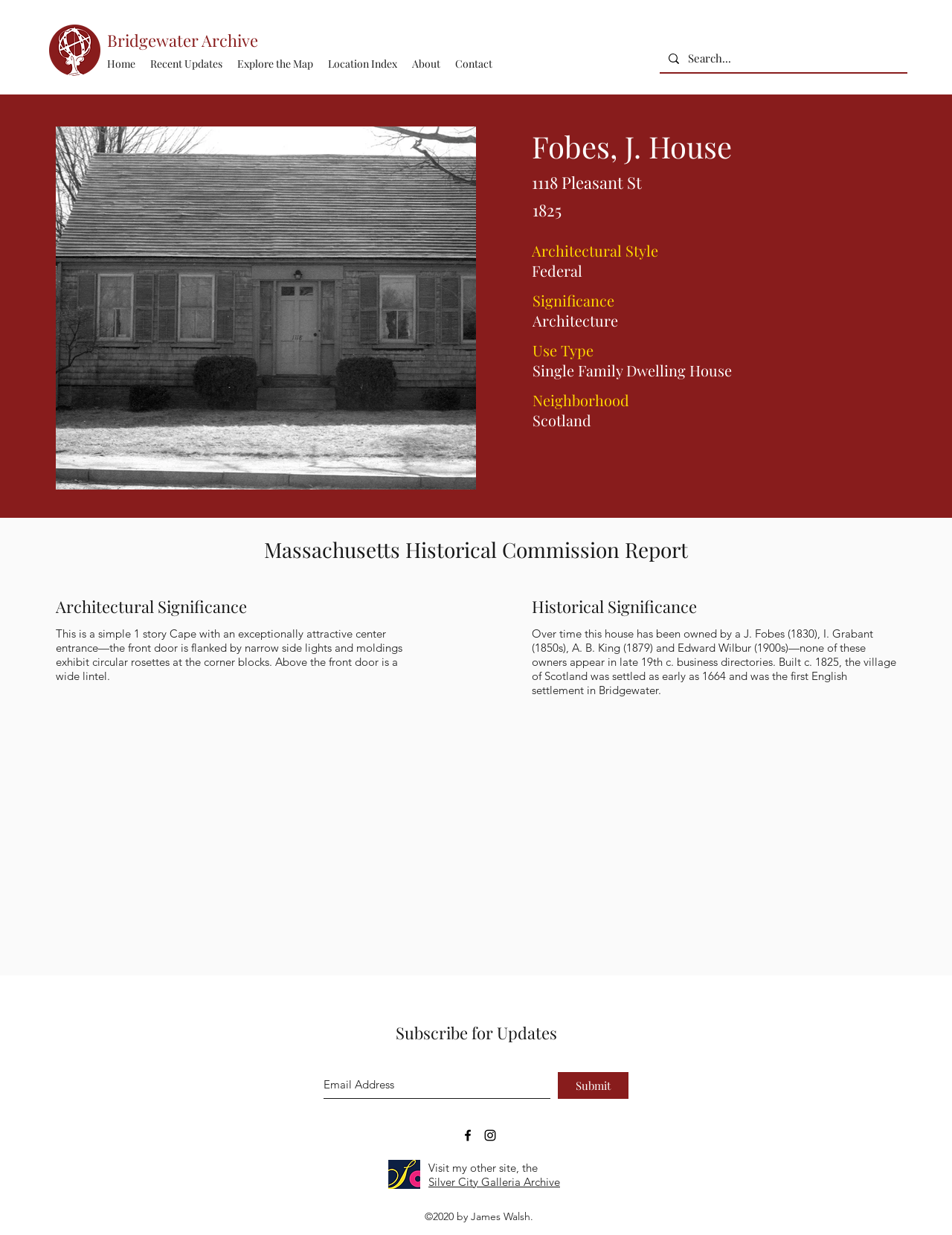Find the bounding box of the web element that fits this description: "Silver City Galleria Archive".

[0.45, 0.951, 0.588, 0.963]